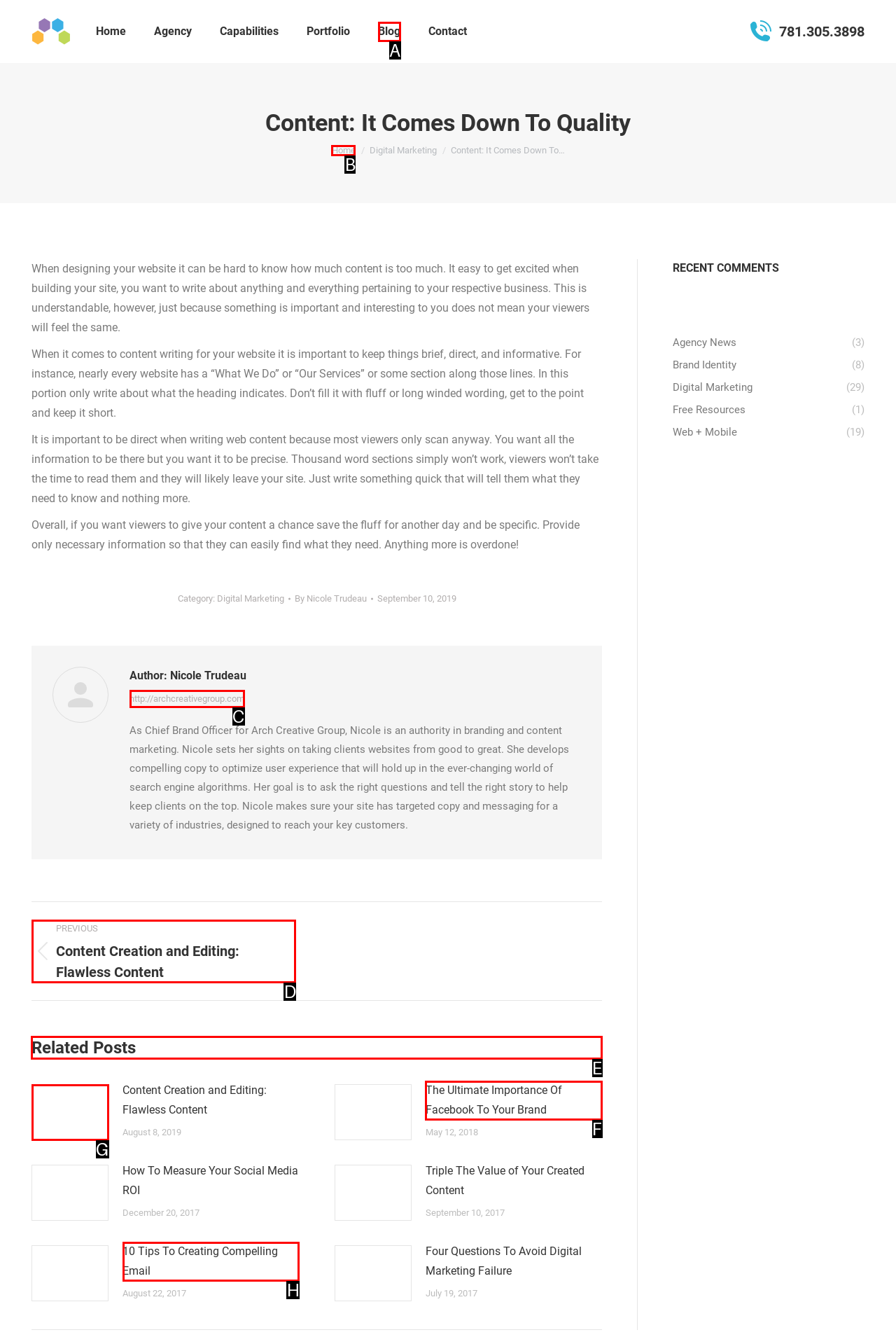Choose the HTML element that should be clicked to achieve this task: View the 'Related Posts'
Respond with the letter of the correct choice.

E